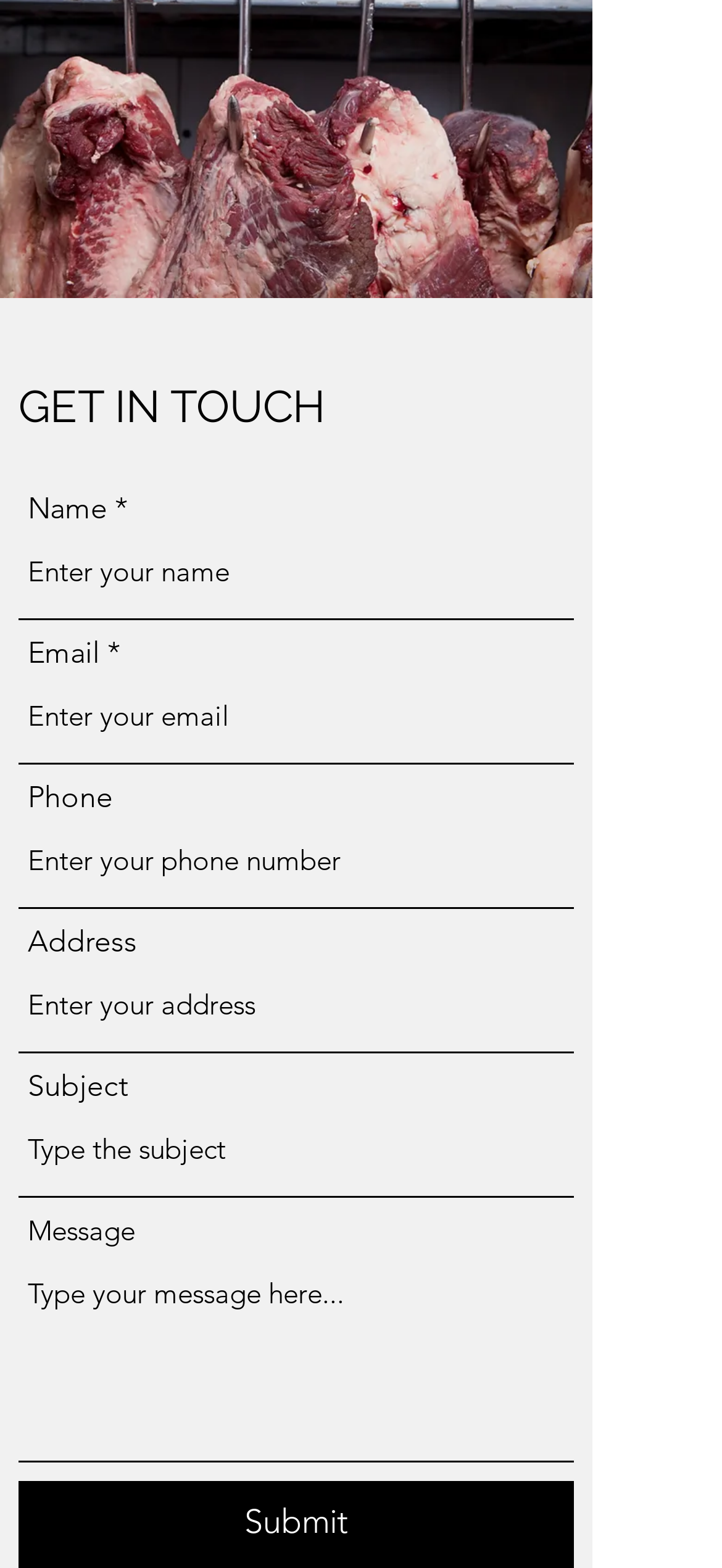Please provide the bounding box coordinates in the format (top-left x, top-left y, bottom-right x, bottom-right y). Remember, all values are floating point numbers between 0 and 1. What is the bounding box coordinate of the region described as: name="subject" placeholder="Type the subject"

[0.026, 0.704, 0.795, 0.763]